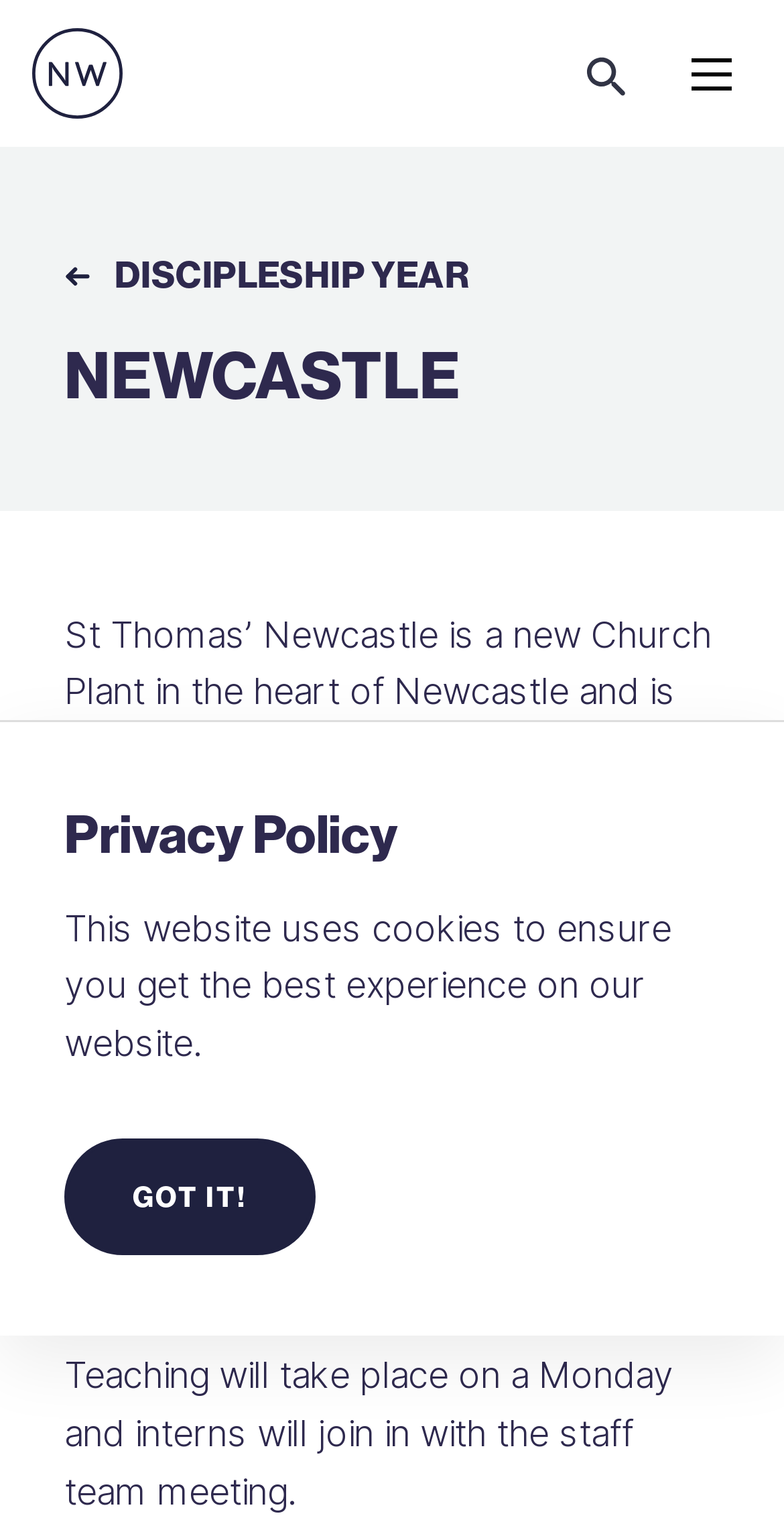Use a single word or phrase to answer the following:
How many hours of teaching per week?

8hrs/wk